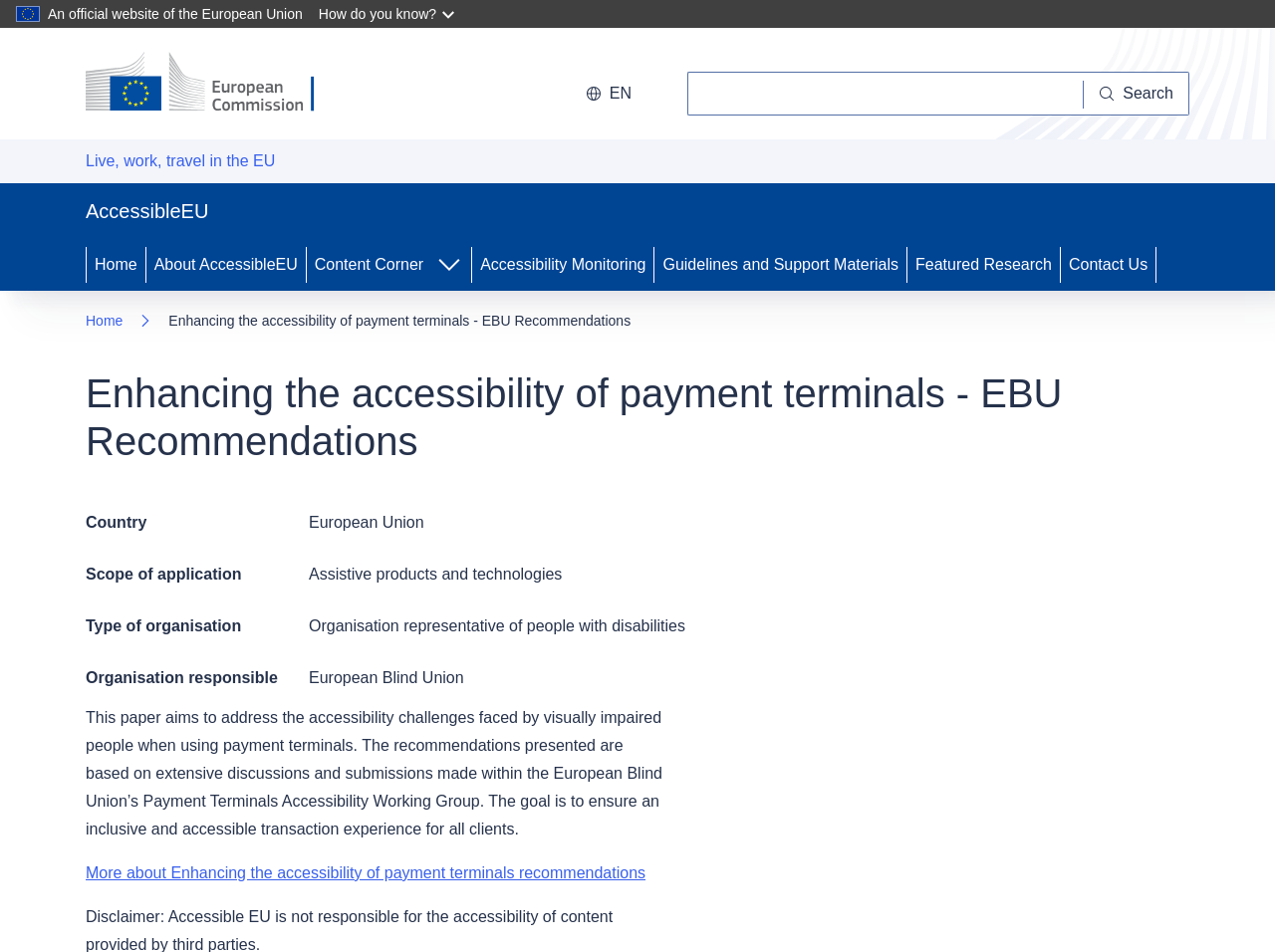Specify the bounding box coordinates of the element's region that should be clicked to achieve the following instruction: "Change language". The bounding box coordinates consist of four float numbers between 0 and 1, in the format [left, top, right, bottom].

[0.447, 0.075, 0.508, 0.121]